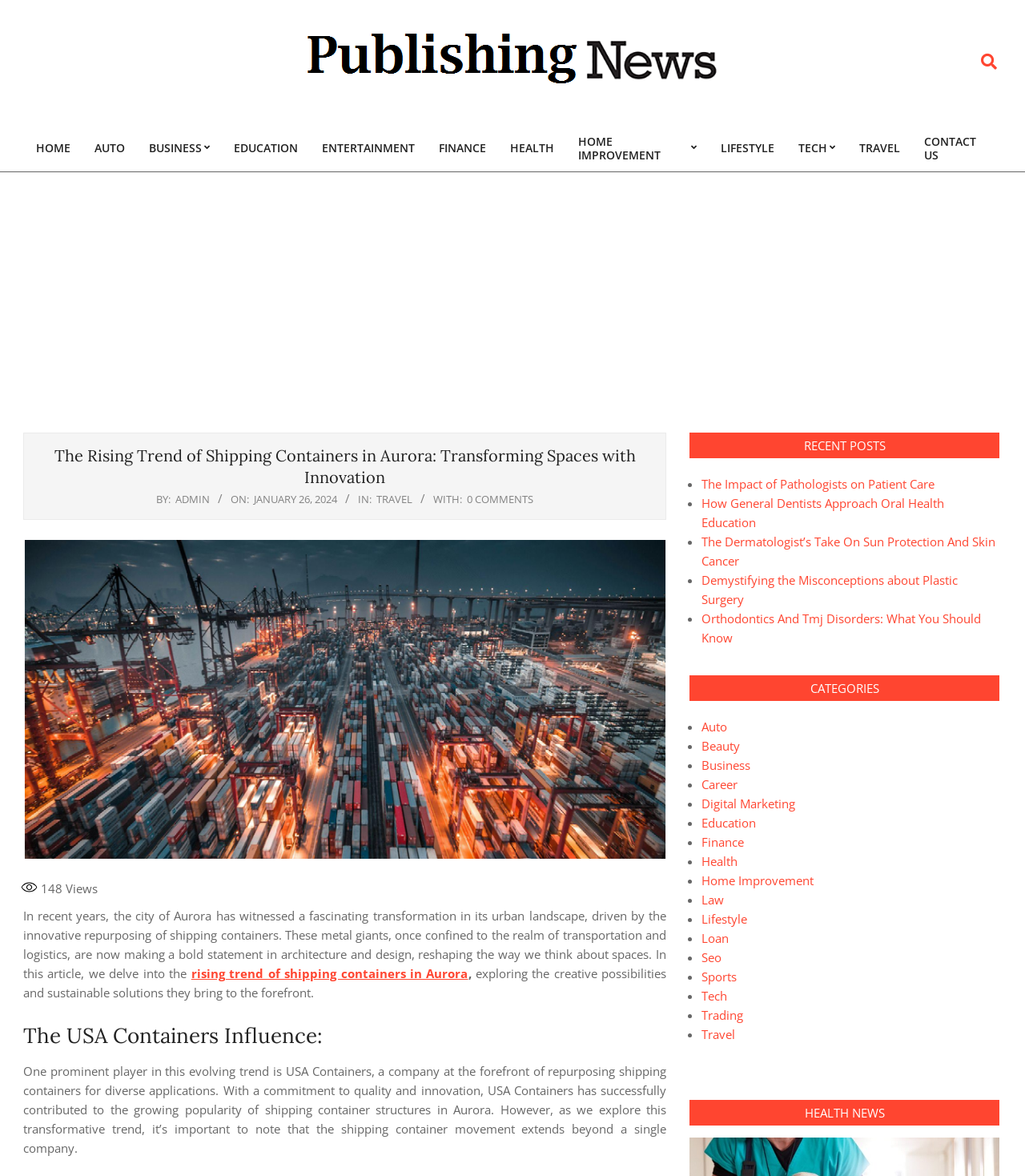How many views does the article have? Observe the screenshot and provide a one-word or short phrase answer.

148